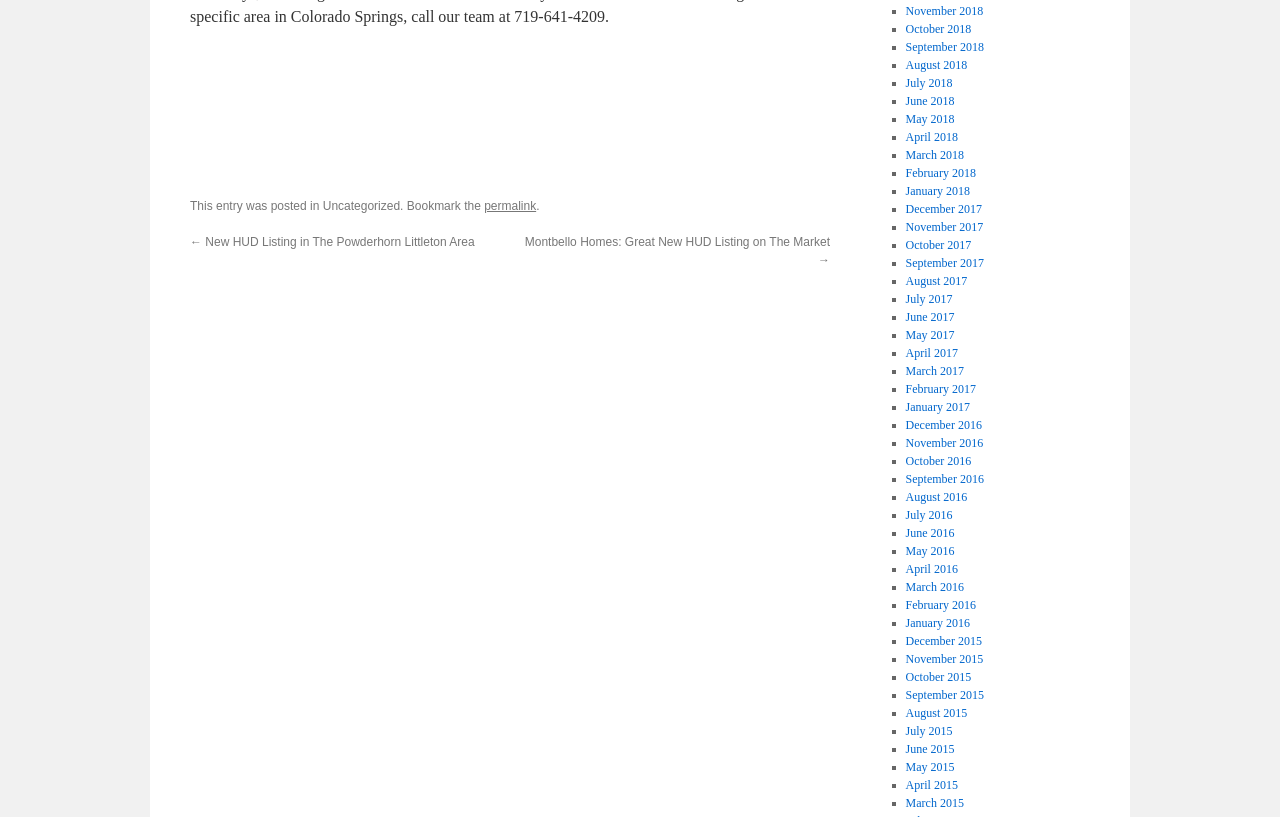Please determine the bounding box coordinates for the element that should be clicked to follow these instructions: "View the post from November 2018".

[0.707, 0.005, 0.768, 0.022]